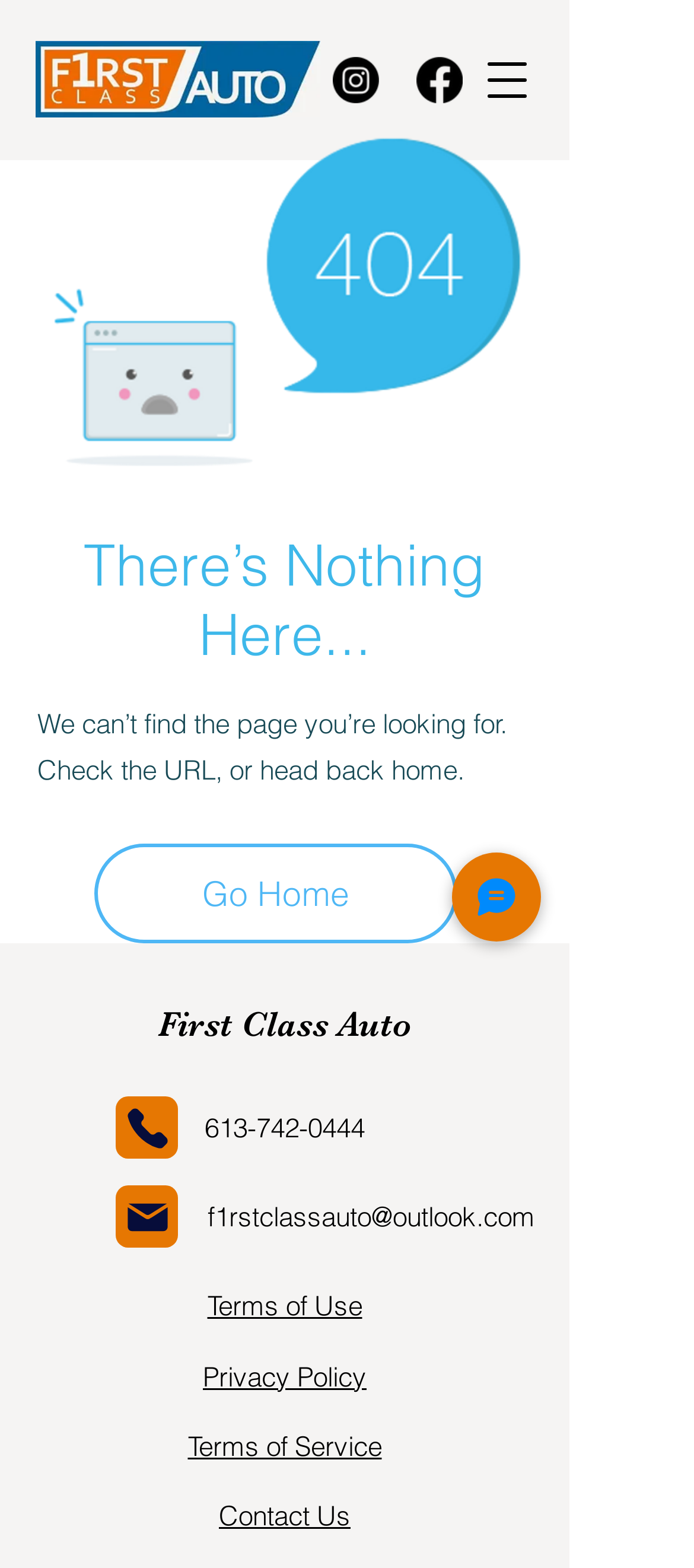Provide the bounding box coordinates for the area that should be clicked to complete the instruction: "Chat".

[0.651, 0.544, 0.779, 0.6]